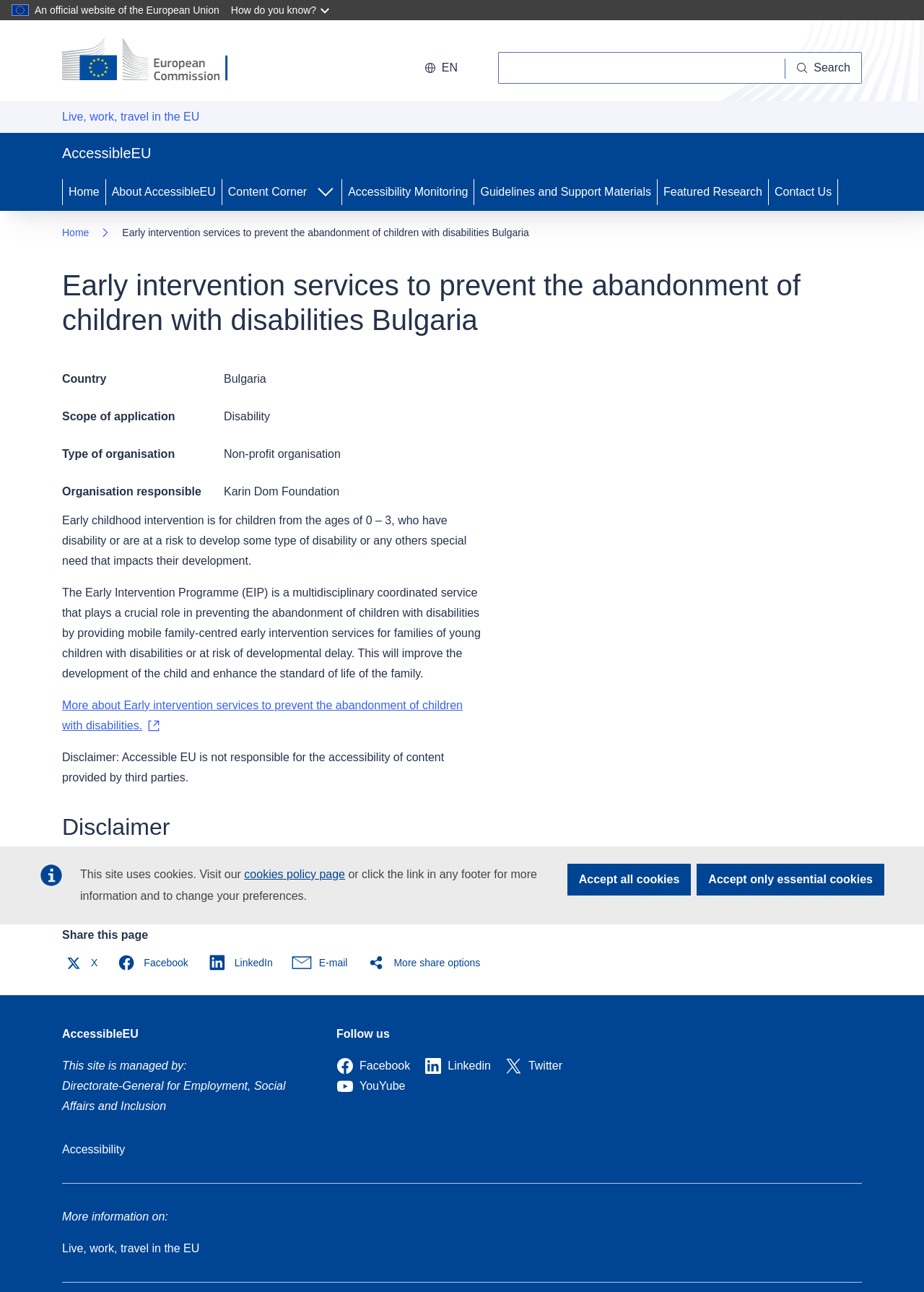Given the element description "Contact Us", identify the bounding box of the corresponding UI element.

[0.832, 0.134, 0.906, 0.163]